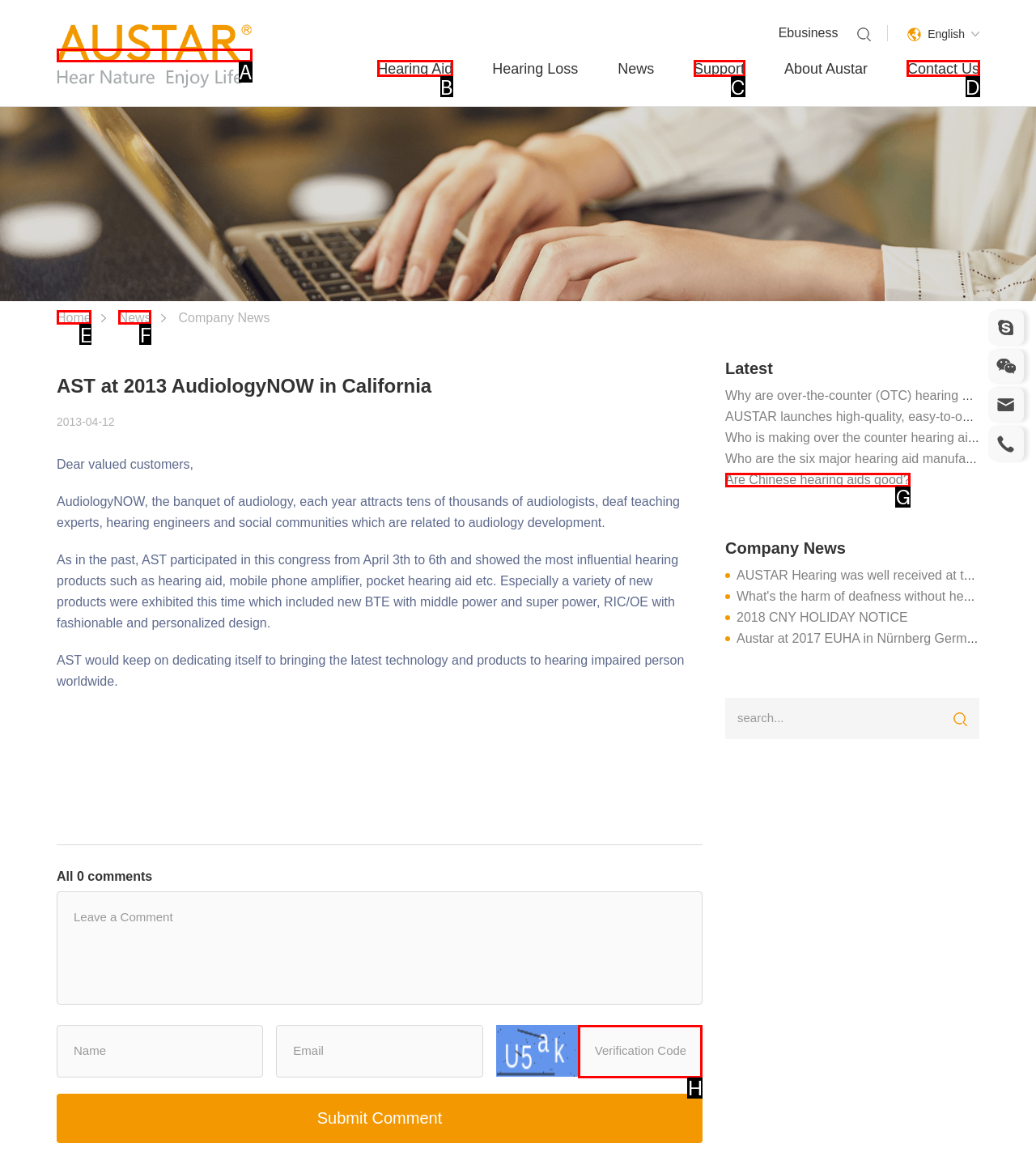Identify the matching UI element based on the description: name="code" placeholder="Verification Code"
Reply with the letter from the available choices.

H